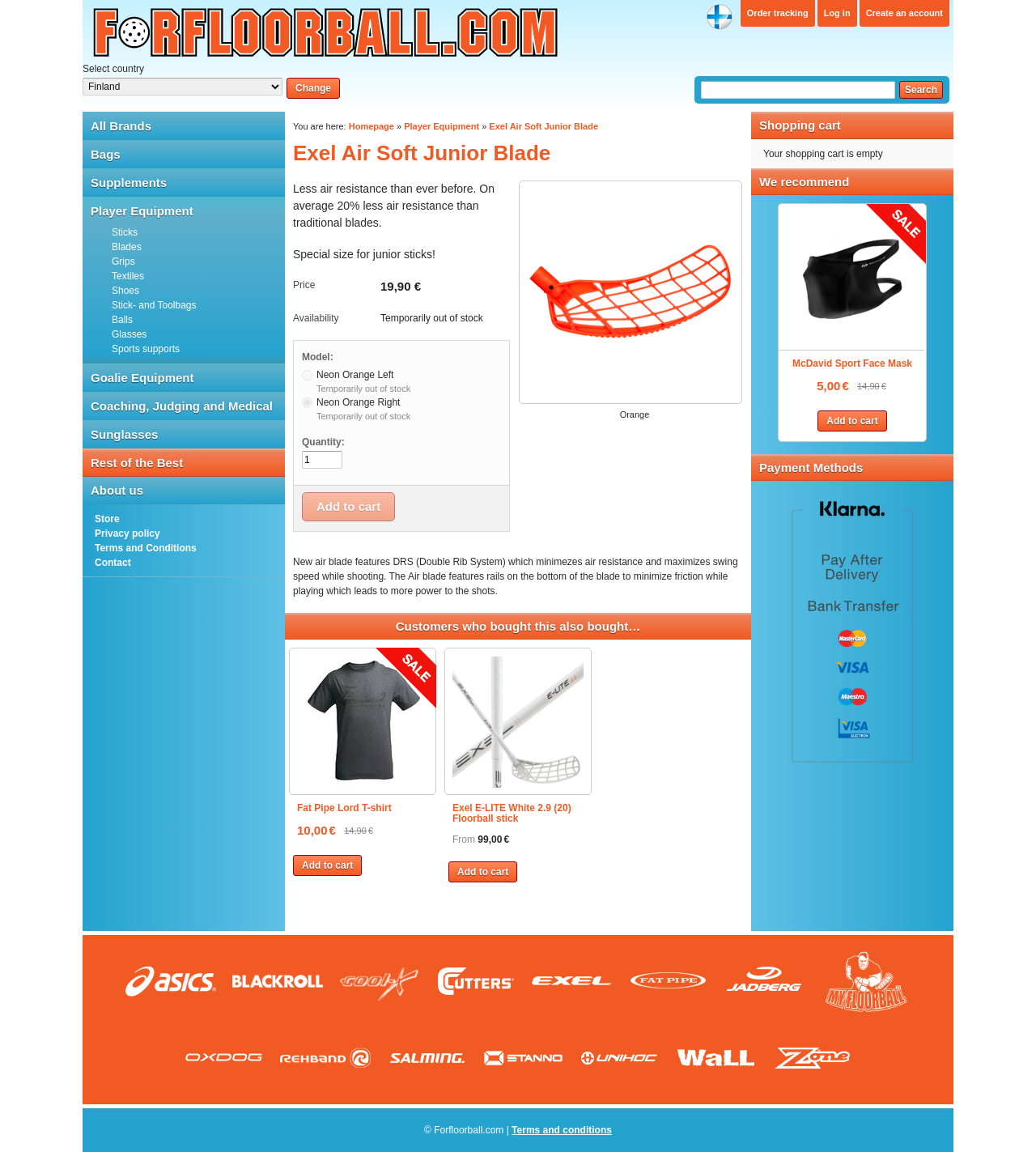Please specify the bounding box coordinates of the clickable region necessary for completing the following instruction: "Search for a product". The coordinates must consist of four float numbers between 0 and 1, i.e., [left, top, right, bottom].

[0.677, 0.07, 0.864, 0.086]